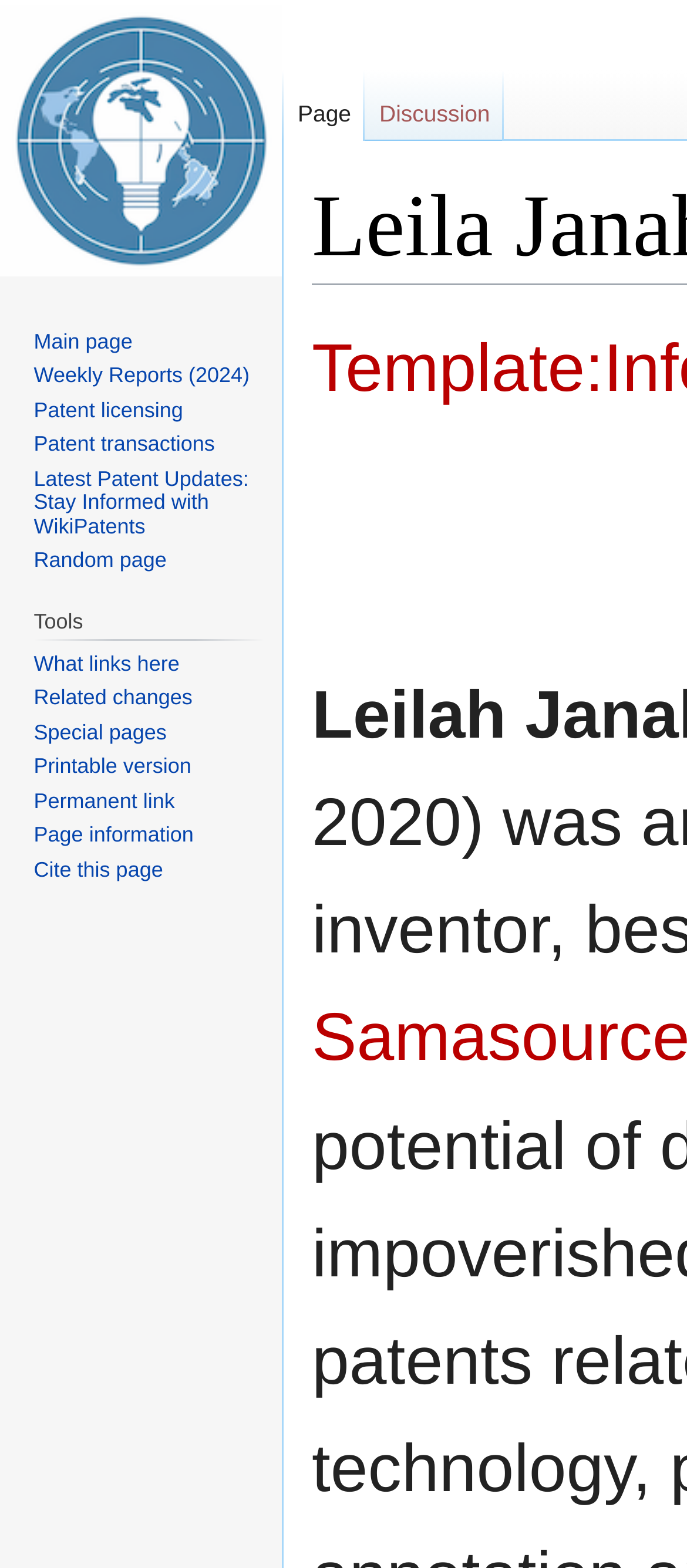Answer the question using only one word or a concise phrase: What is the function of the 'What links here' tool?

To show related links